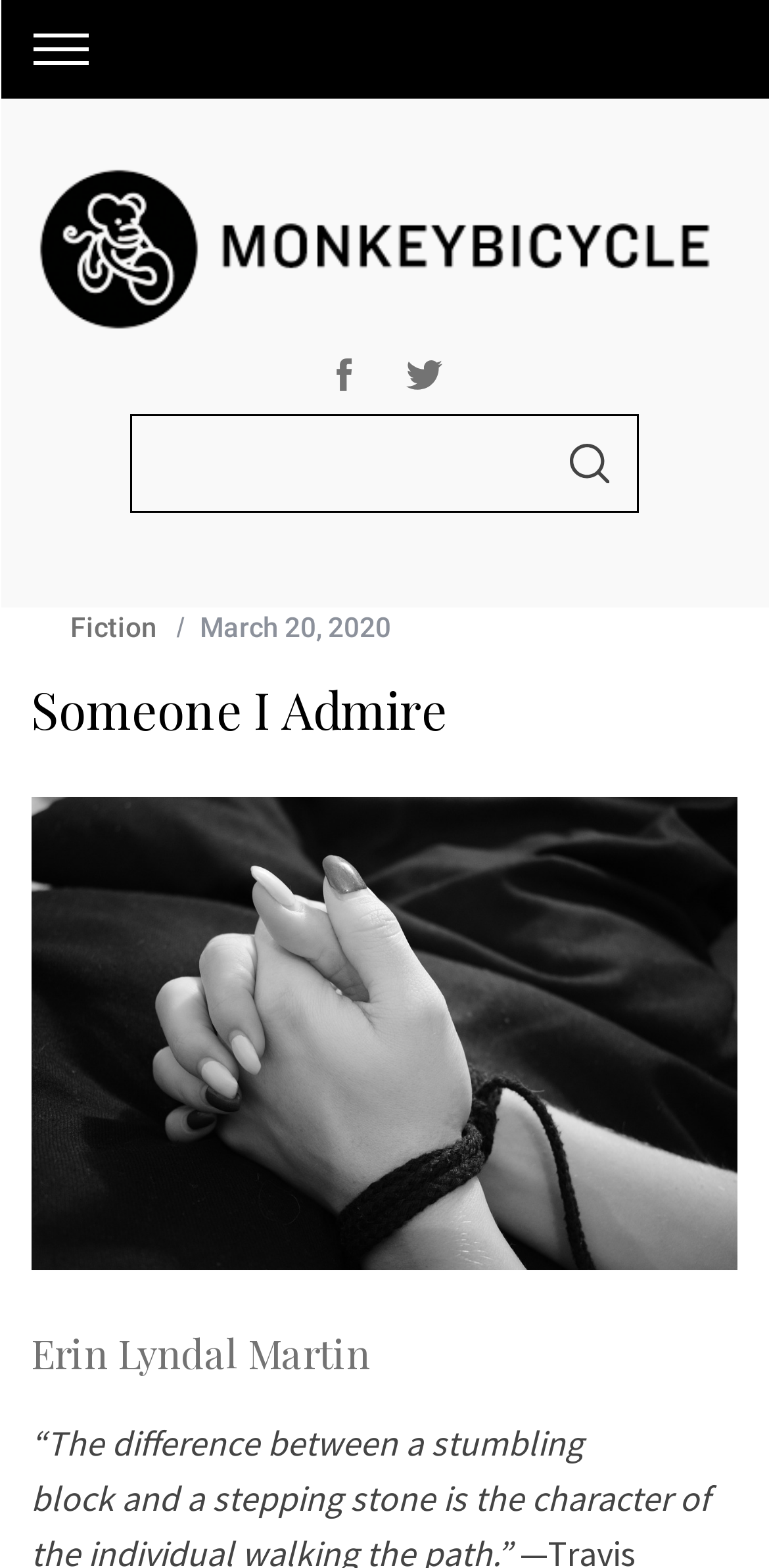Please reply to the following question with a single word or a short phrase:
How many search boxes are present on the webpage?

2